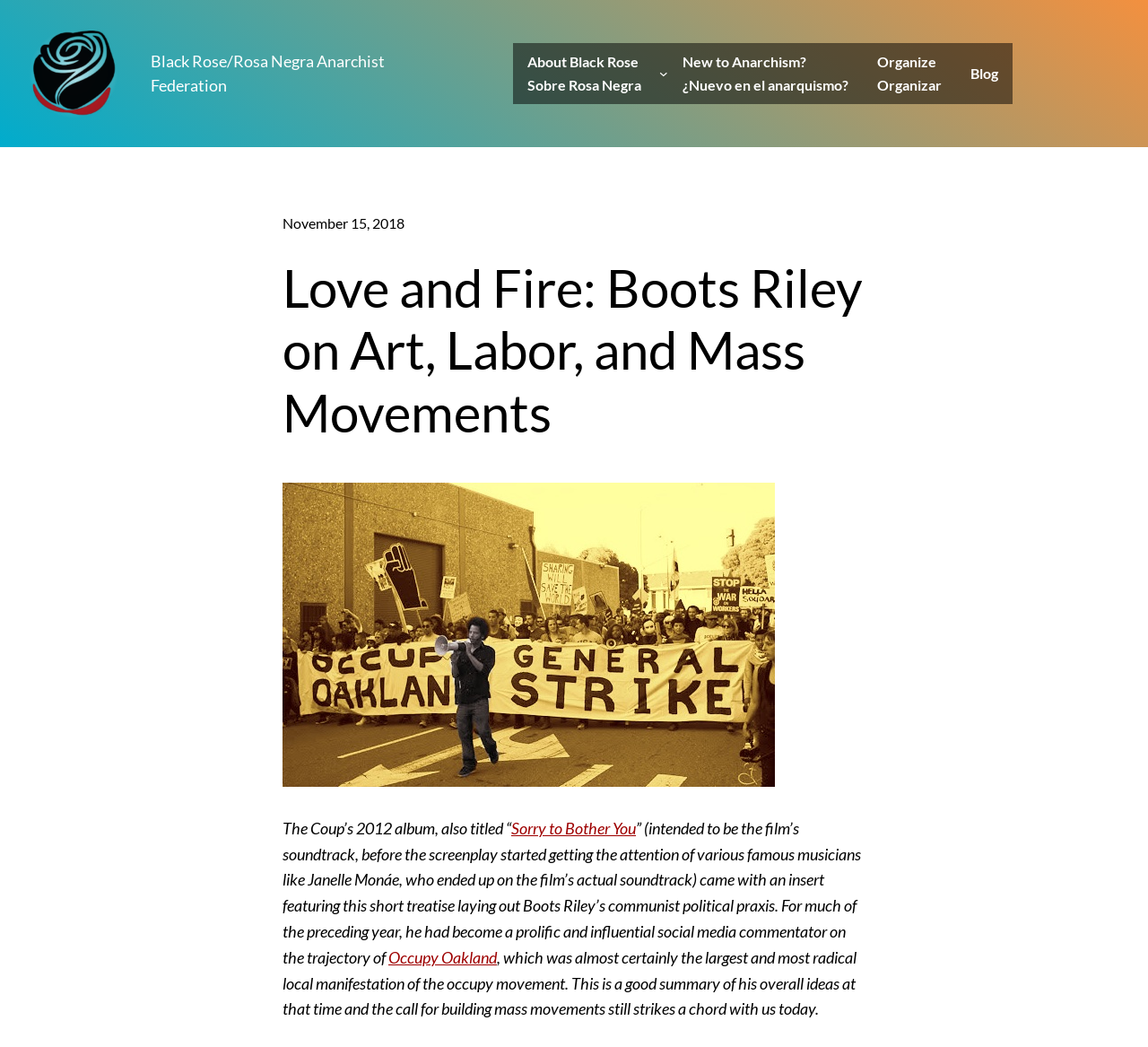Summarize the contents and layout of the webpage in detail.

This webpage is an article featuring a commentary by Boots Riley on art, labor, and mass movements. At the top left, there is a link to "Black Rose/Rosa Negra Anarchist Federation" accompanied by an image, and another similar link is located to its right. A navigation menu is situated on the top right, containing links to "About Black Rose Sobre Rosa Negra", "New to Anarchism? ¿Nuevo en el anarquismo?", "Organize Organizar", and "Blog".

Below the navigation menu, there is a timestamp indicating the publication date, "November 15, 2018". The main content of the article is headed by a title, "Love and Fire: Boots Riley on Art, Labor, and Mass Movements", which is followed by an image of Boots Riley with a bullhorn in front of a banner saying "Occupy Oakland, General Strike".

The article's text begins by mentioning The Coup's 2012 album, "Sorry to Bother You", which originally featured Boots Riley's commentary in its liner notes. The text then delves into Boots Riley's communist political praxis, discussing his social media commentary on the Occupy movement, particularly Occupy Oakland, which was a significant local manifestation of the movement. The article concludes by highlighting the relevance of Boots Riley's ideas on building mass movements today.